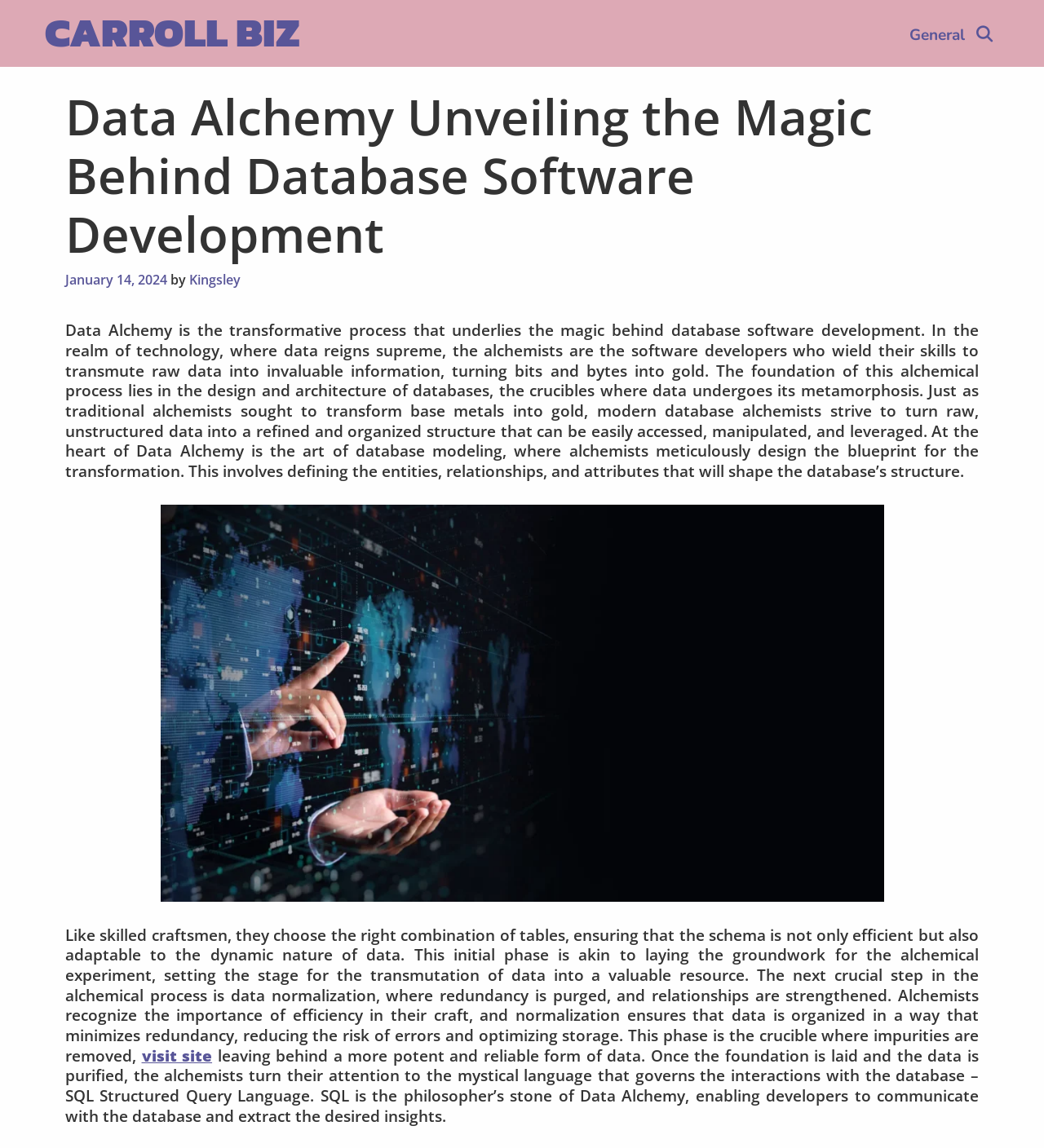What is the date of the article?
Provide a detailed answer to the question using information from the image.

The date of the article can be found by looking at the text 'January 14, 2024' located below the article title, which indicates the publication date of the article.